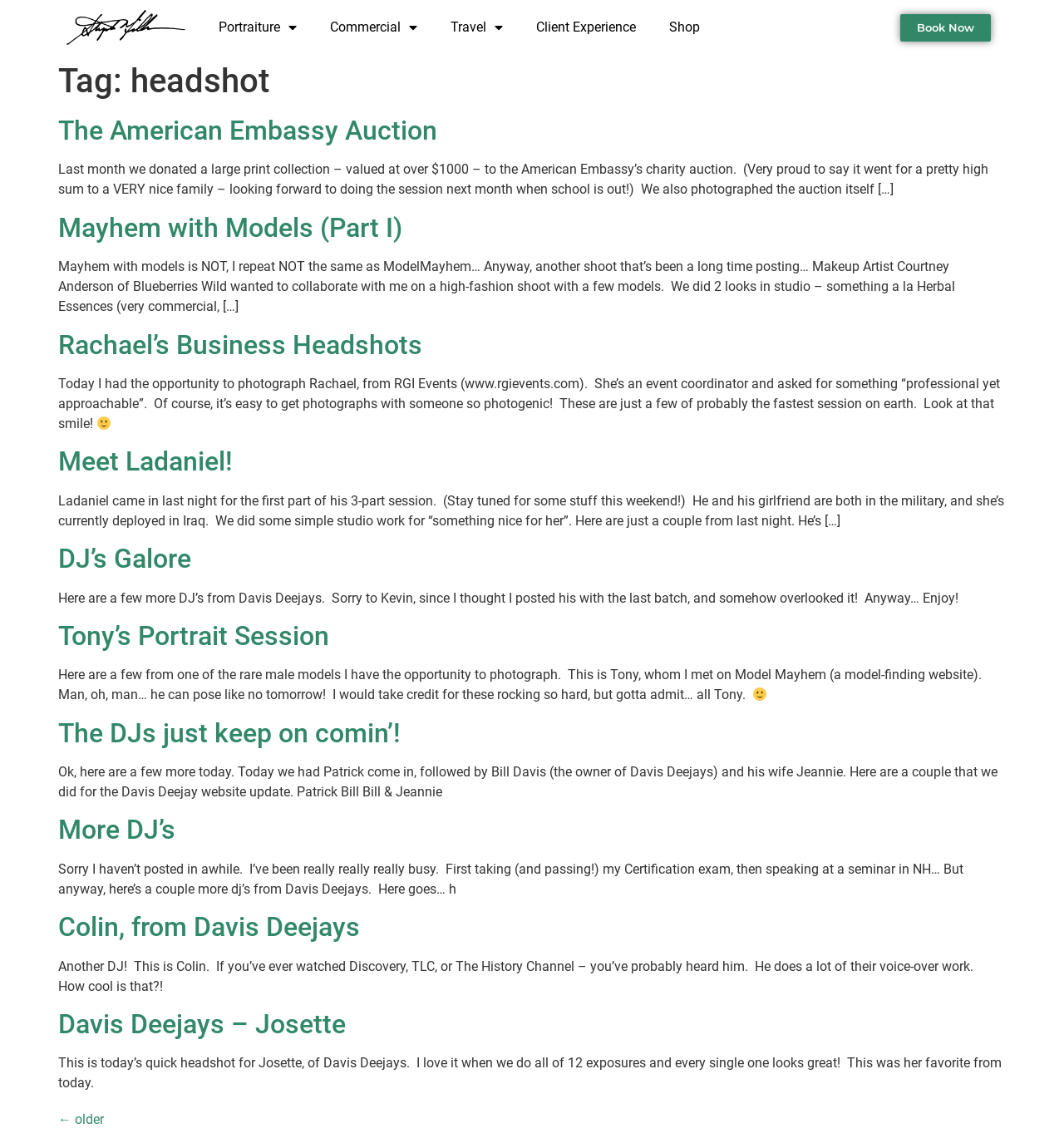Identify the bounding box coordinates of the area that should be clicked in order to complete the given instruction: "Click on Portraiture menu". The bounding box coordinates should be four float numbers between 0 and 1, i.e., [left, top, right, bottom].

[0.19, 0.007, 0.295, 0.041]